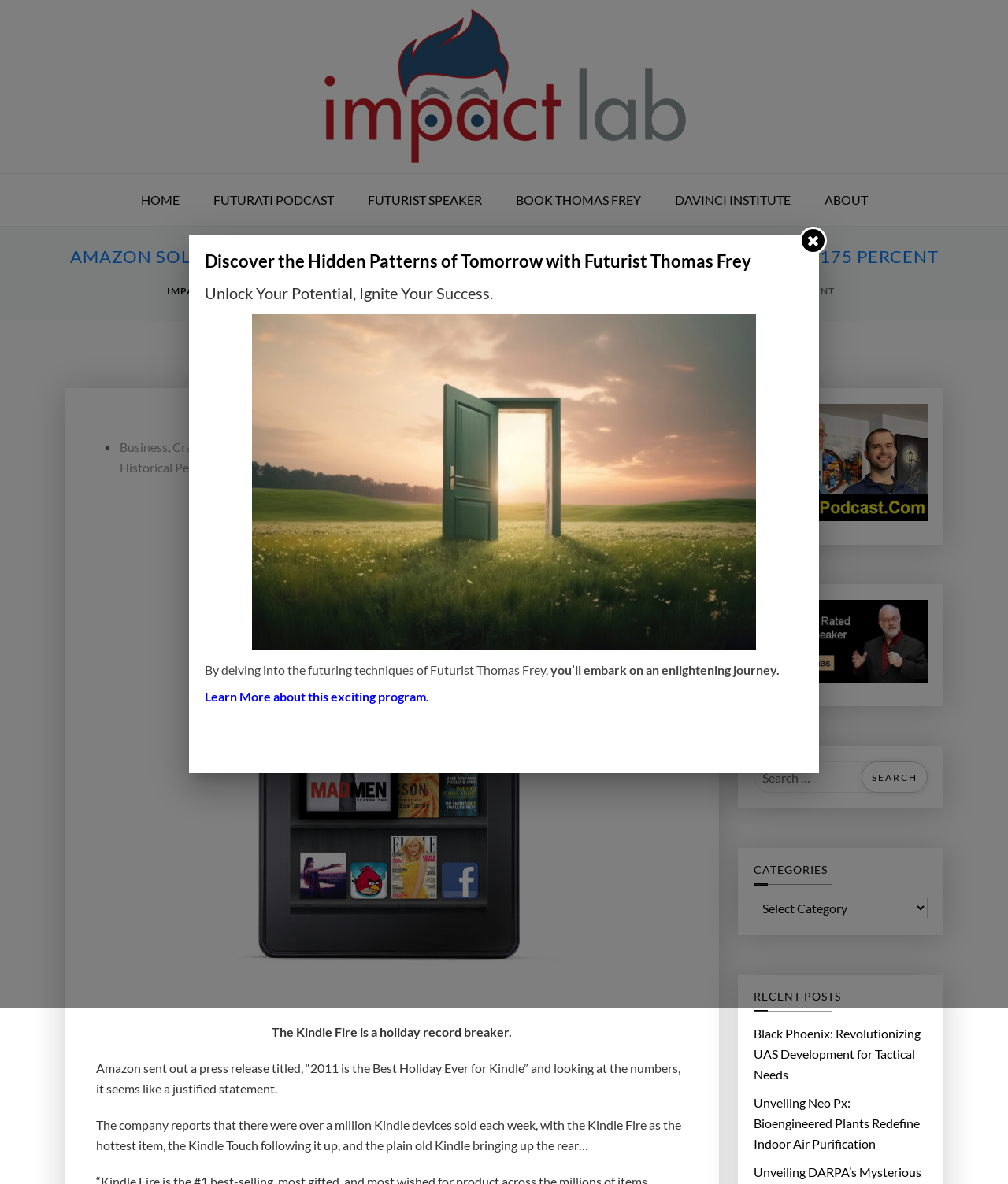Provide a one-word or short-phrase answer to the question:
What is the name of the device mentioned in the article?

Kindle Fire